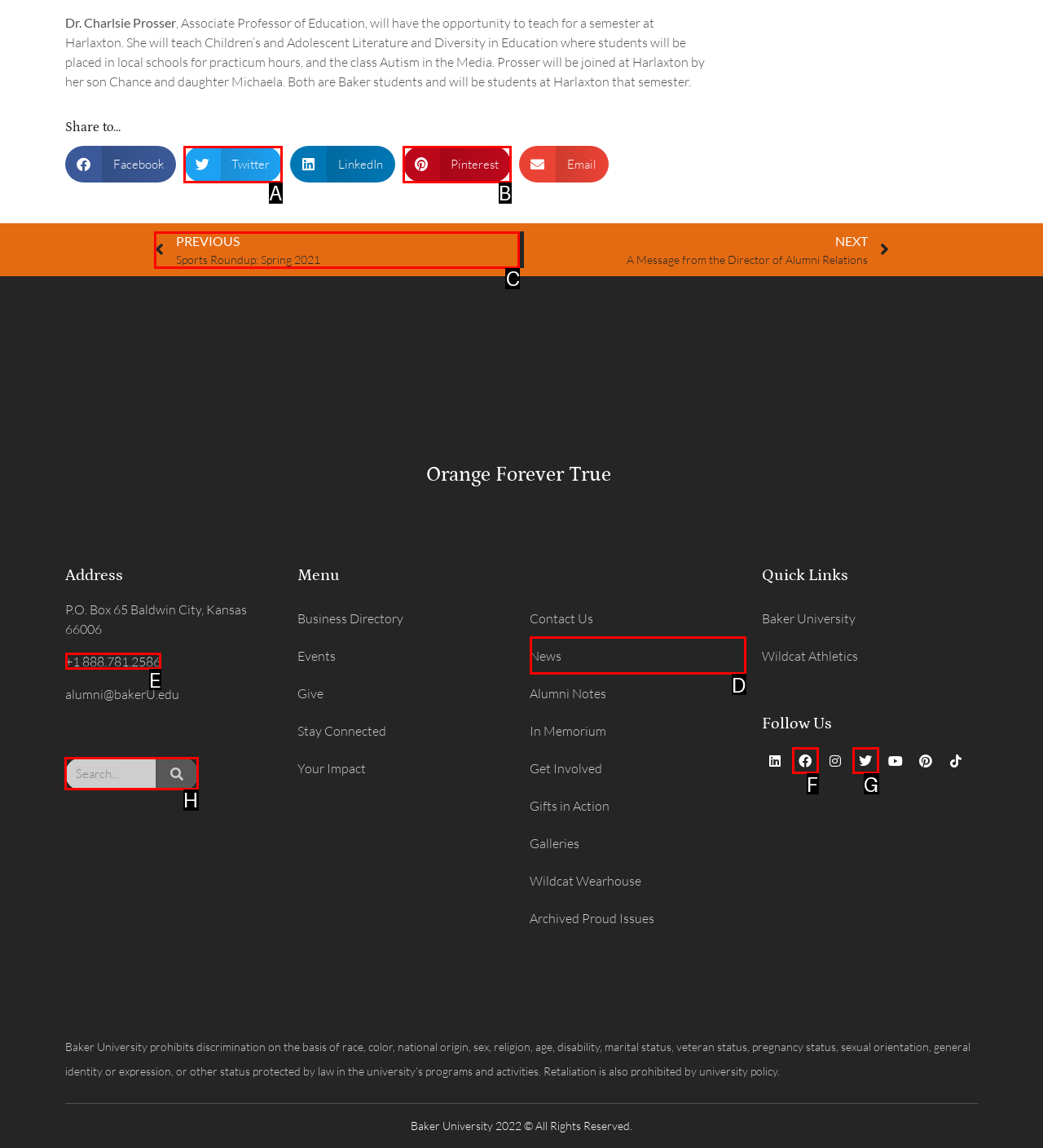Choose the letter of the option you need to click to Search. Answer with the letter only.

H